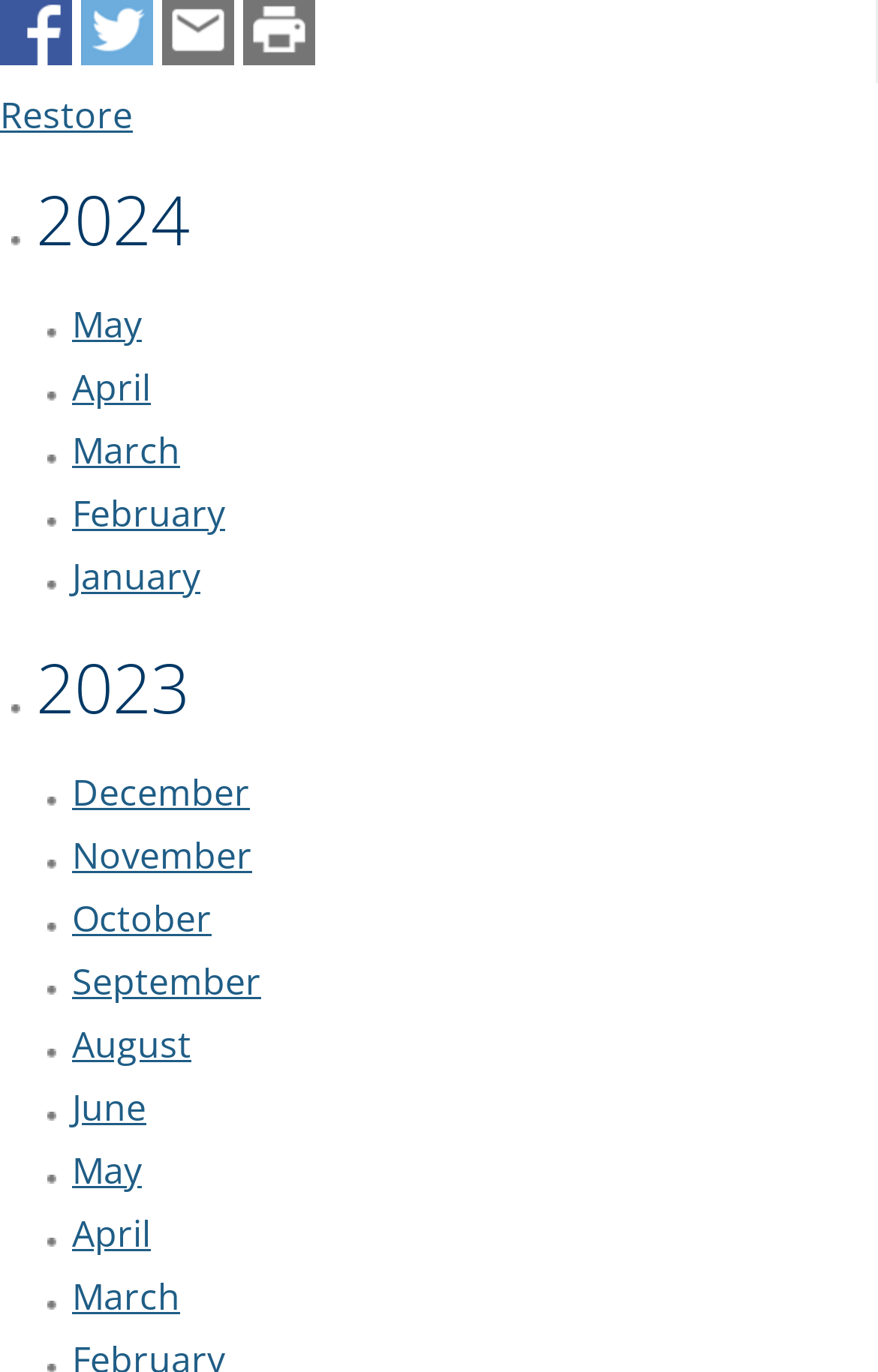Please give a one-word or short phrase response to the following question: 
How many share options are available?

4